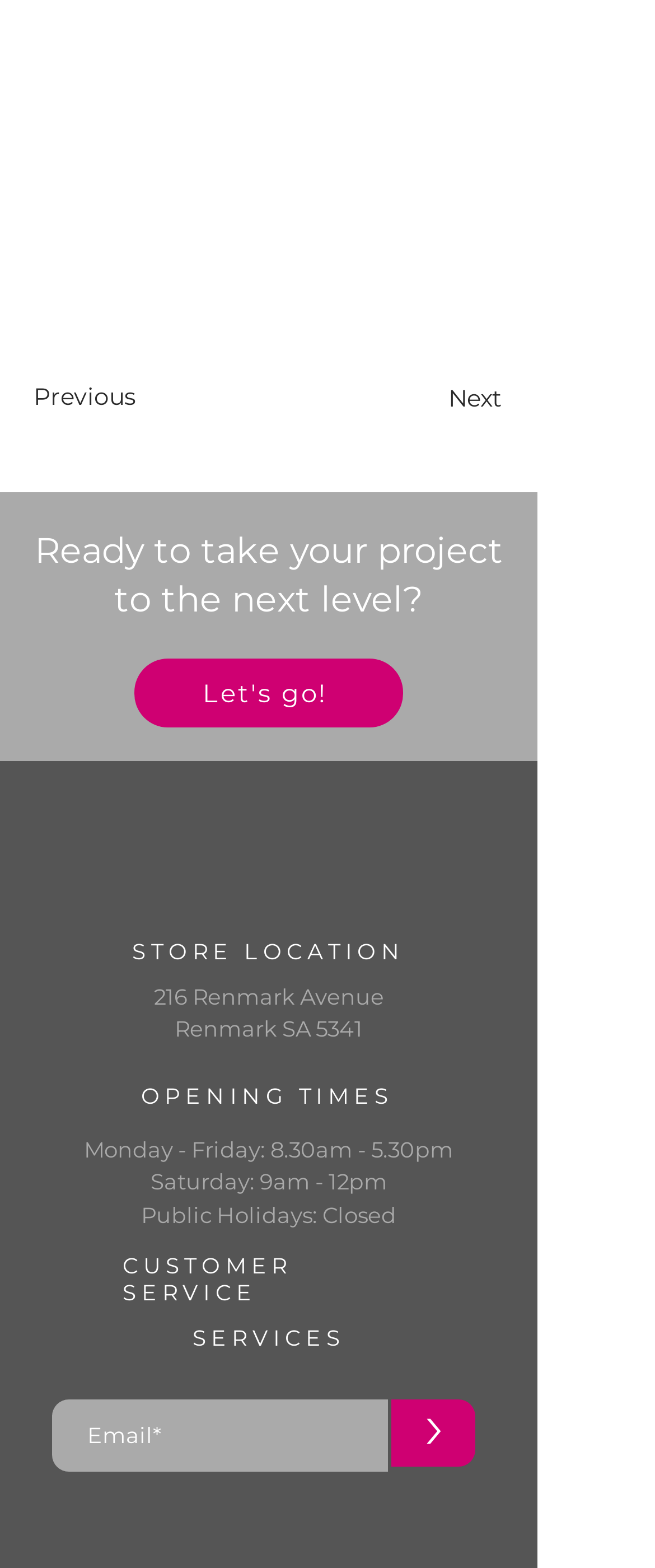What is the purpose of the 'Let's go!' button?
Using the image as a reference, answer with just one word or a short phrase.

To take project to next level